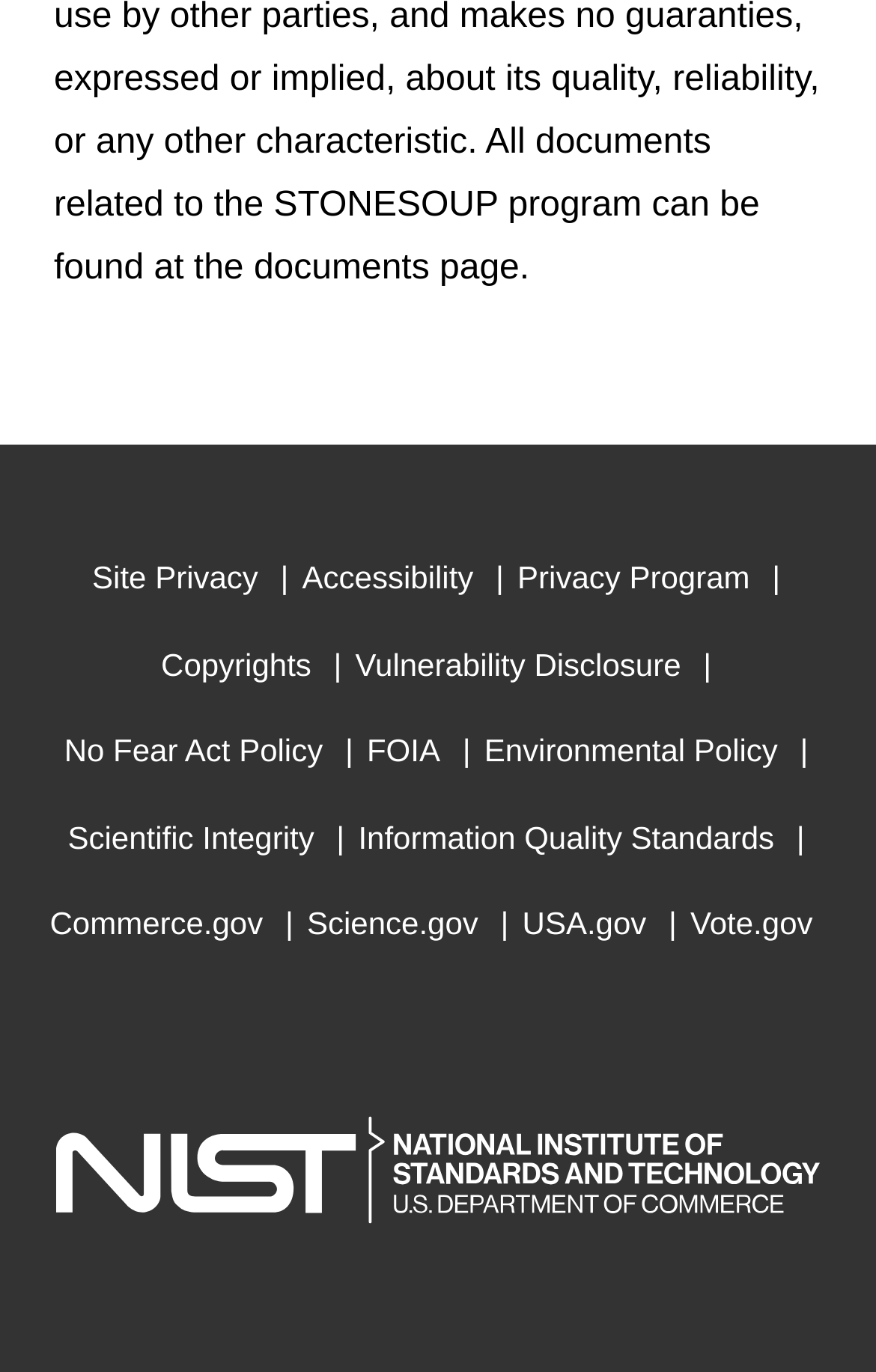Please determine the bounding box coordinates for the element with the description: "Shopping".

None